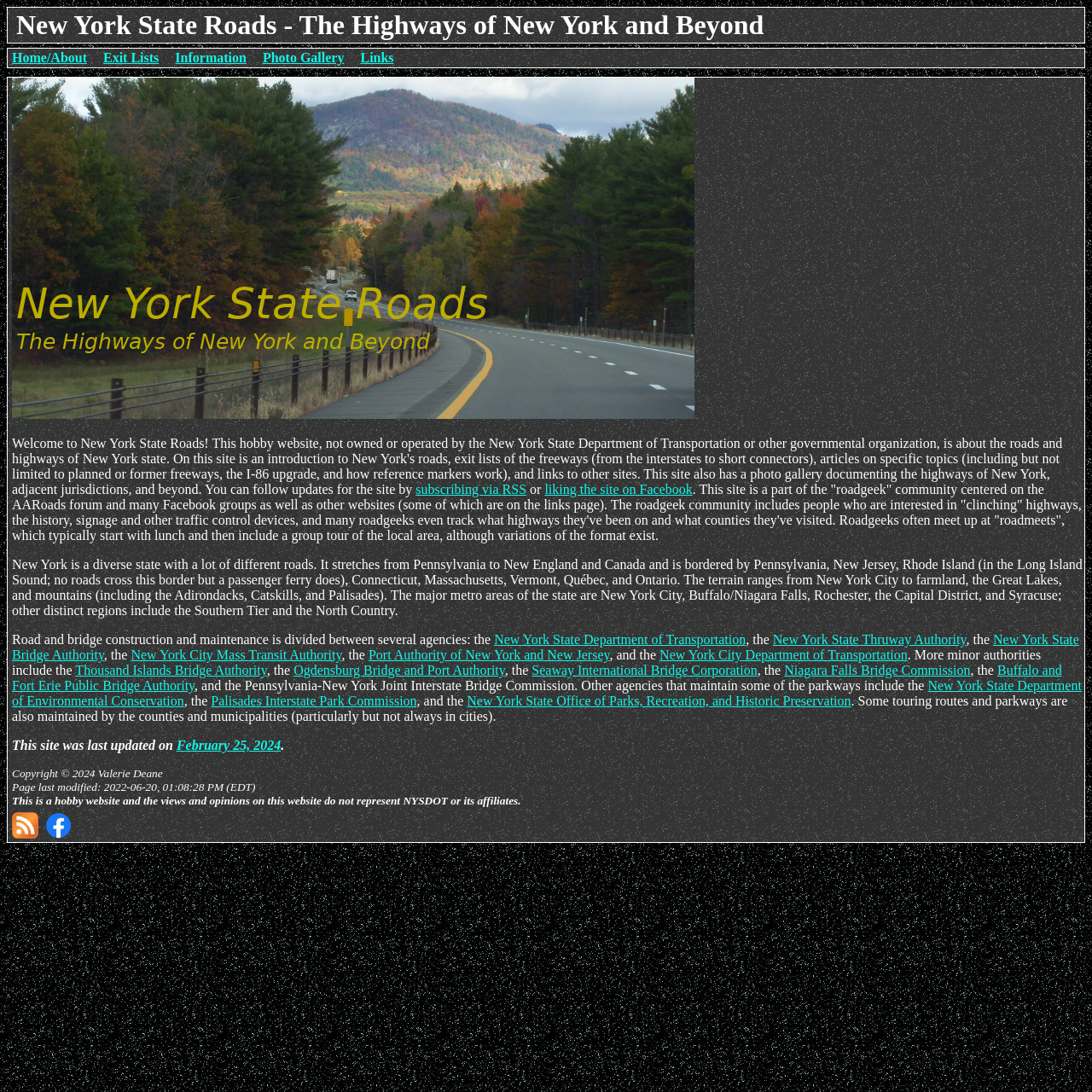Can you pinpoint the bounding box coordinates for the clickable element required for this instruction: "Visit the 'New York State Department of Transportation' website"? The coordinates should be four float numbers between 0 and 1, i.e., [left, top, right, bottom].

[0.452, 0.579, 0.683, 0.592]